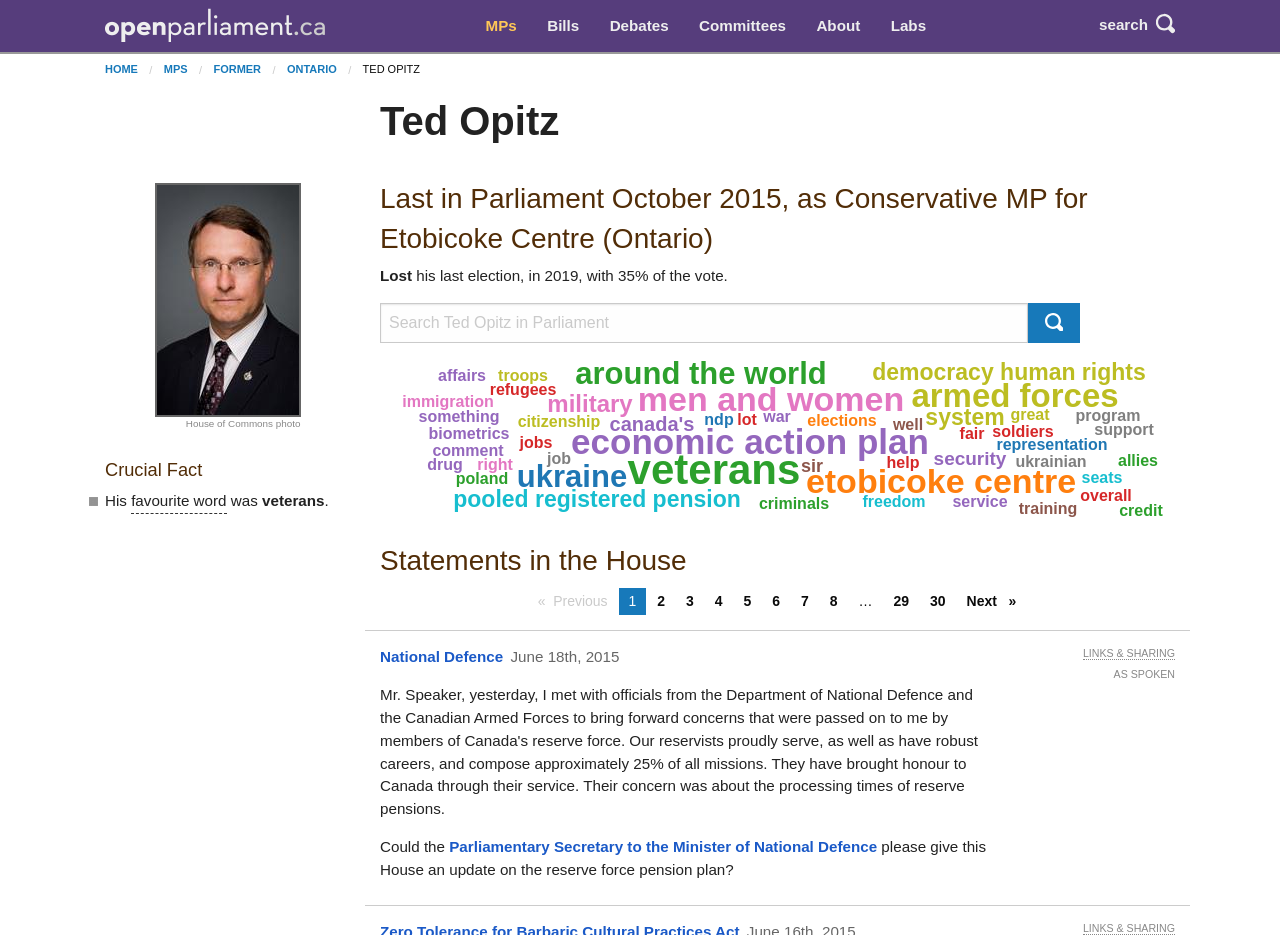Please mark the clickable region by giving the bounding box coordinates needed to complete this instruction: "Search for something".

[0.847, 0.017, 0.918, 0.036]